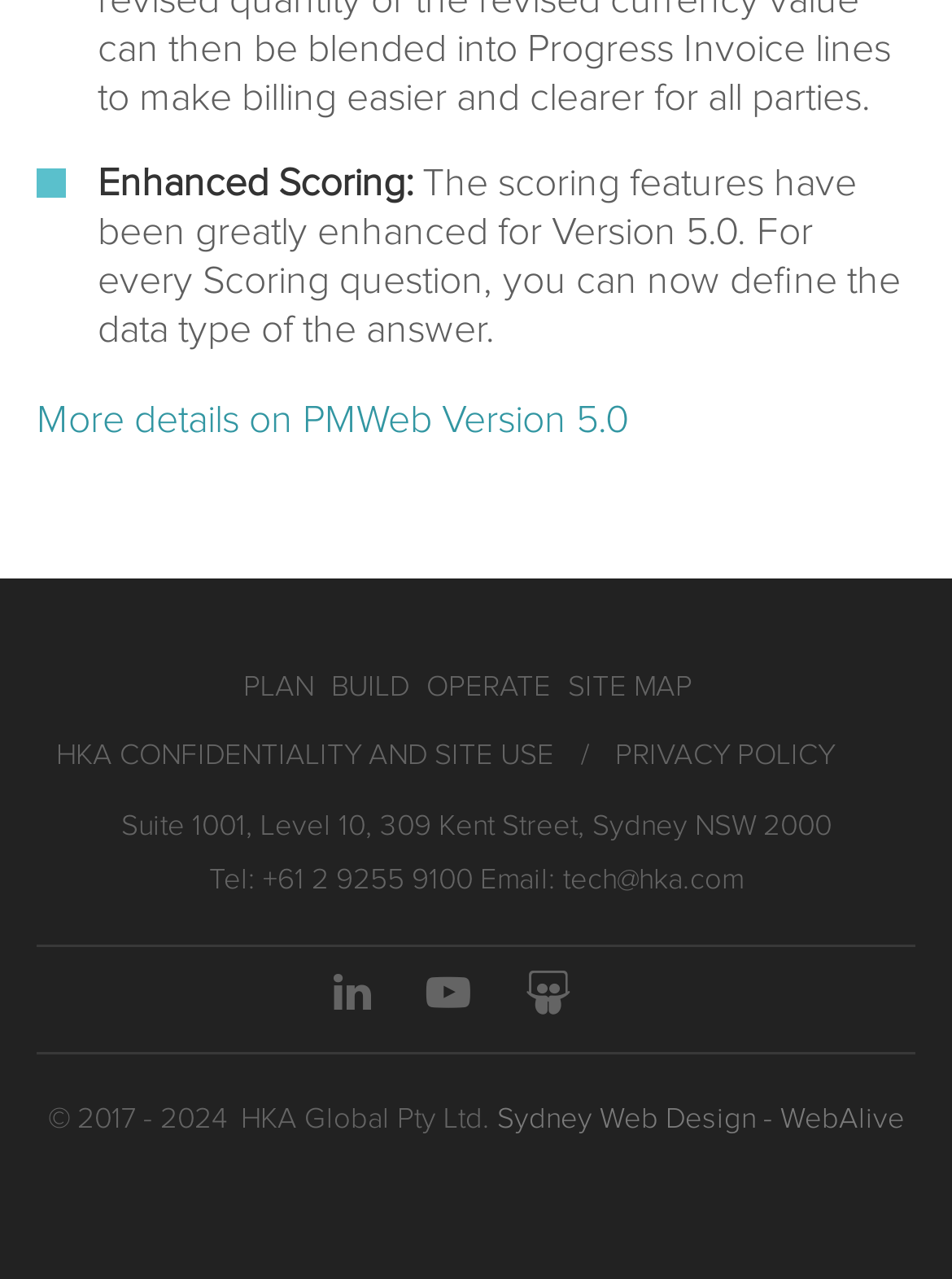Find and indicate the bounding box coordinates of the region you should select to follow the given instruction: "Click on BUILD".

[0.347, 0.513, 0.429, 0.563]